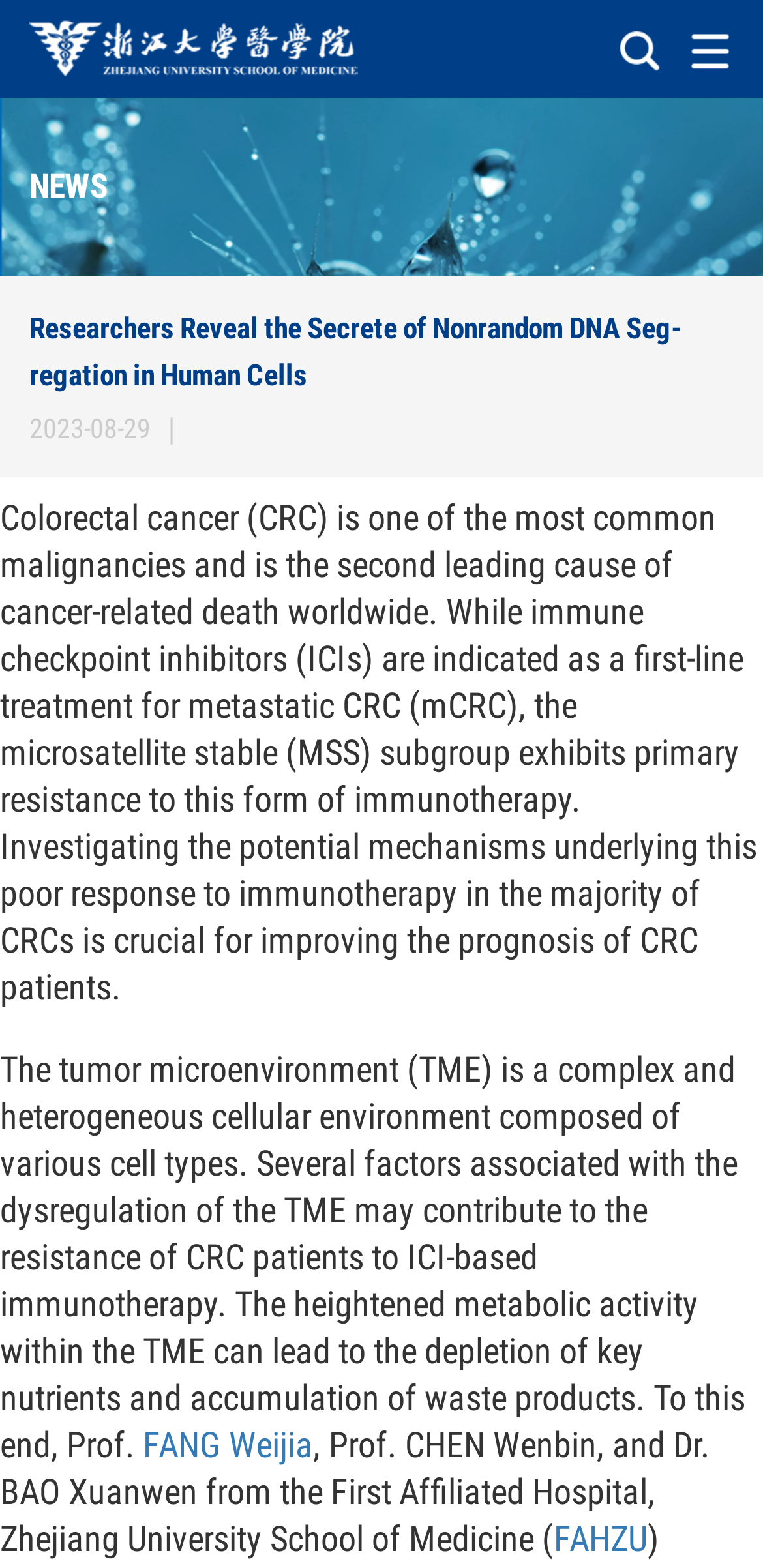Based on the image, provide a detailed response to the question:
Who are the researchers mentioned in the article?

I found the names of the researchers by reading the text in the StaticText elements, specifically the sentences that mention the researchers' names, such as 'Prof. FANG Weijia', 'Prof. CHEN Wenbin', and 'Dr. BAO Xuanwen'.